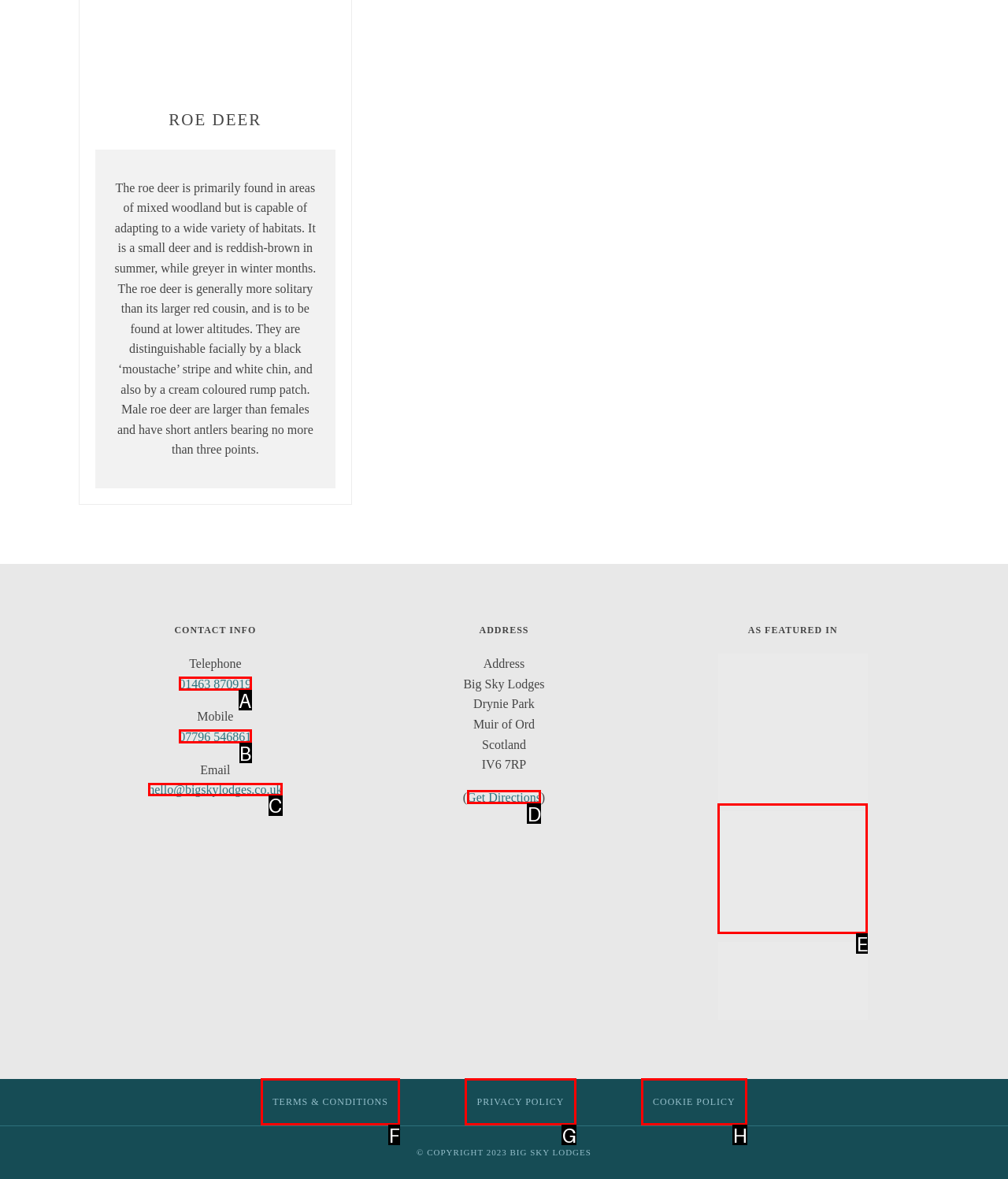Which option should I select to accomplish the task: Share this page? Respond with the corresponding letter from the given choices.

None